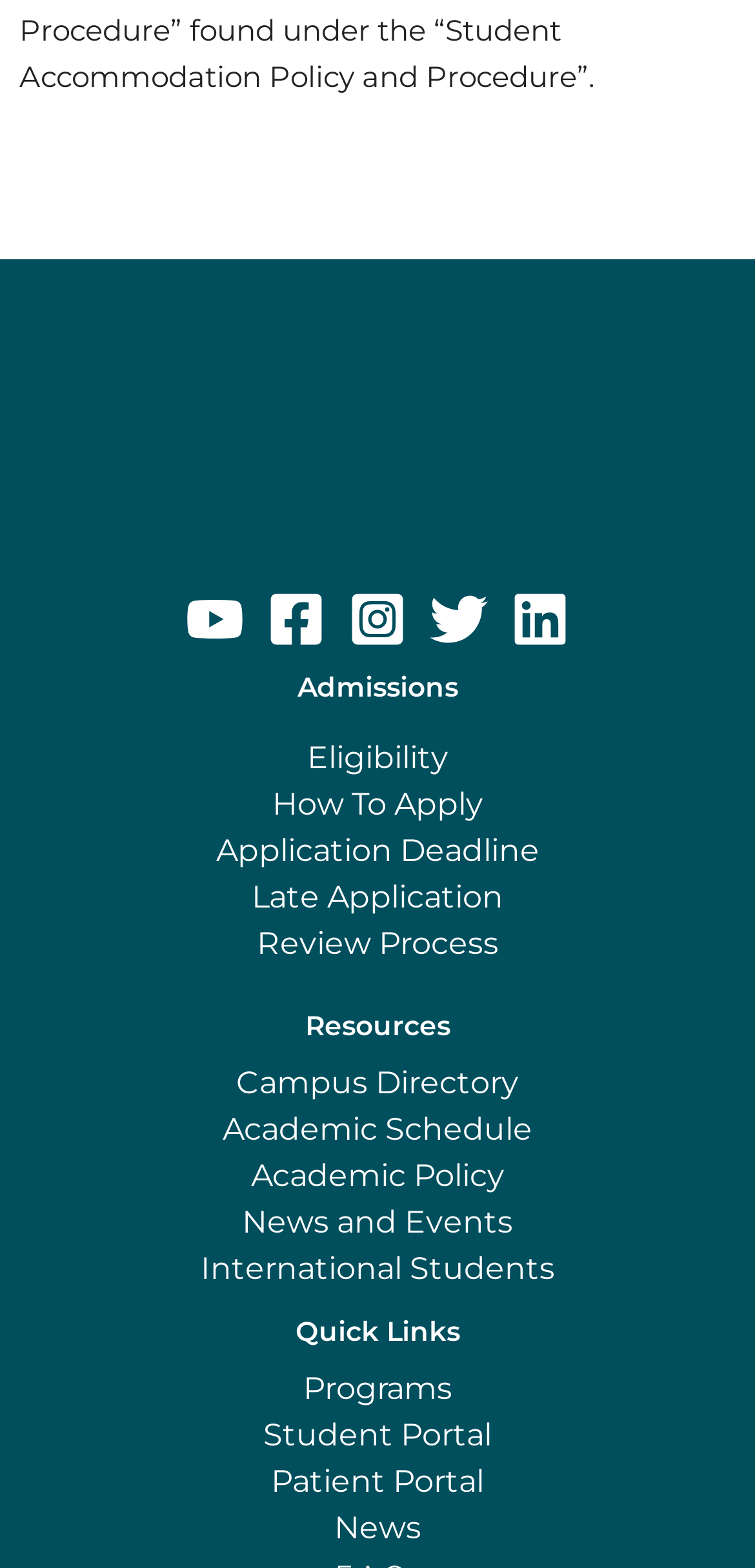How many links are there in the Admissions section?
Please answer the question as detailed as possible based on the image.

I counted the number of links in the Admissions section, which are Eligibility, How To Apply, Application Deadline, Late Application, and Review Process.